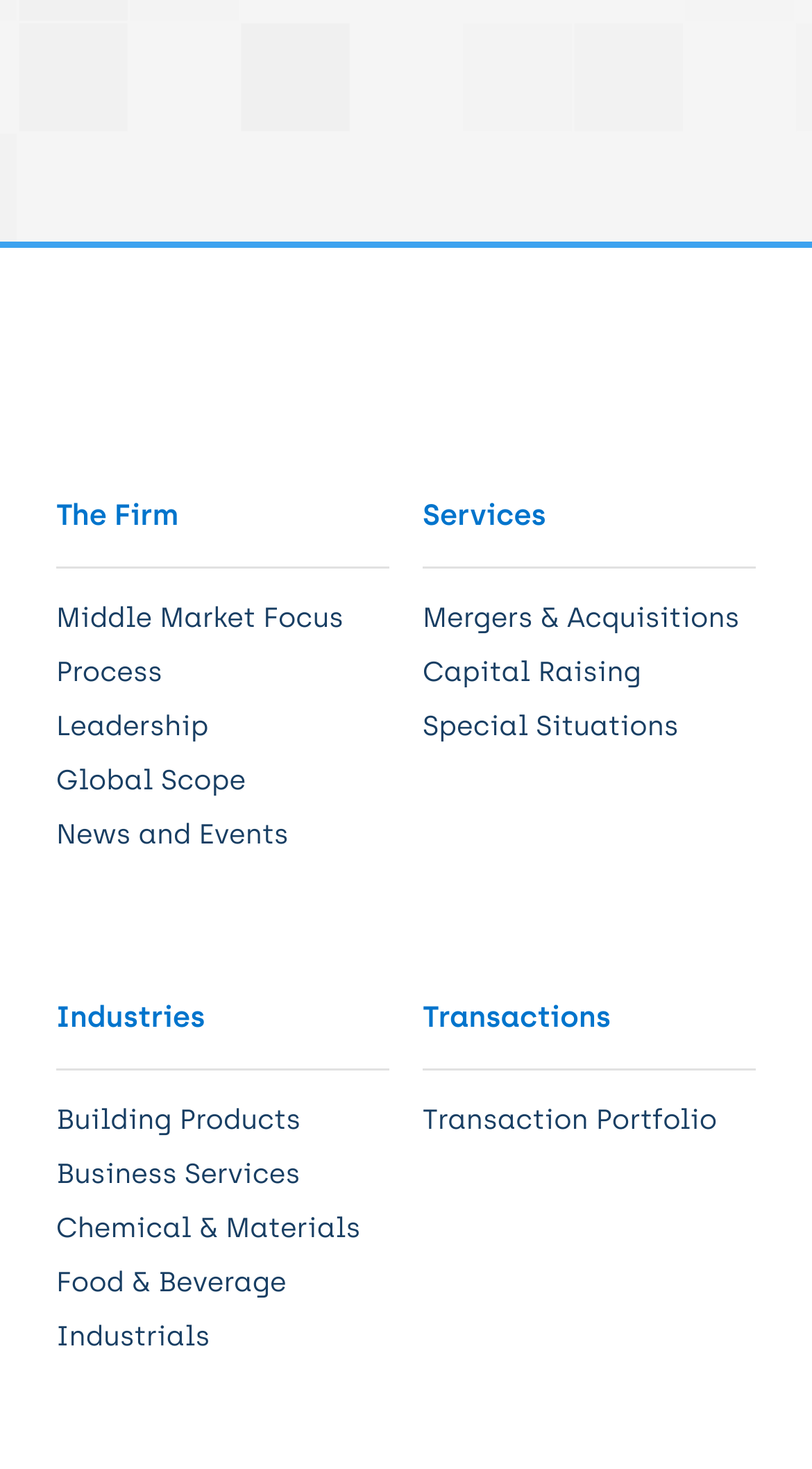Please specify the bounding box coordinates of the element that should be clicked to execute the given instruction: 'Read about 'The Firm''. Ensure the coordinates are four float numbers between 0 and 1, expressed as [left, top, right, bottom].

[0.069, 0.337, 0.479, 0.387]